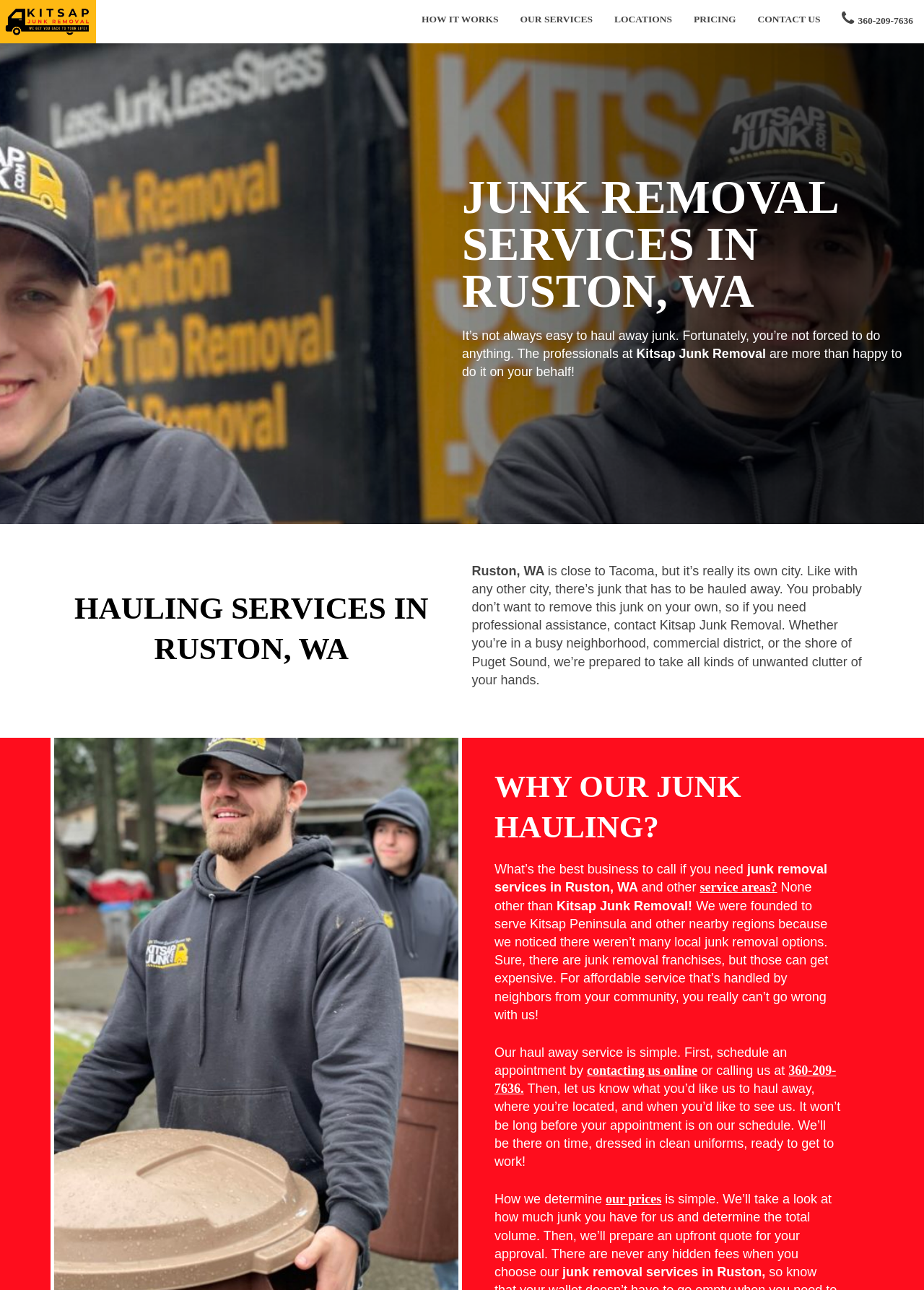Respond with a single word or phrase:
What determines the price of junk removal?

Total volume of junk